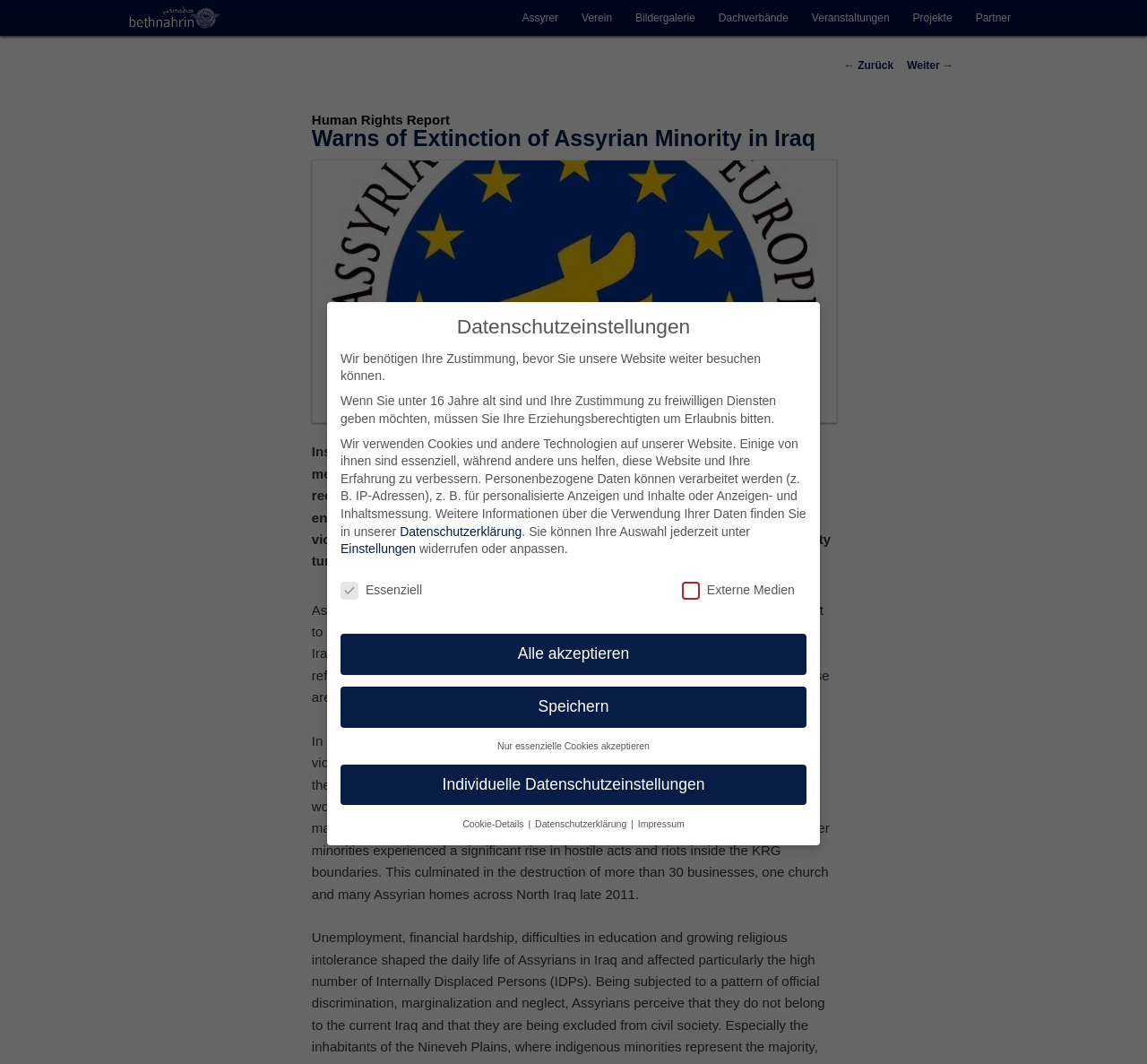Specify the bounding box coordinates of the element's area that should be clicked to execute the given instruction: "Read the 'Human Rights Report'". The coordinates should be four float numbers between 0 and 1, i.e., [left, top, right, bottom].

[0.272, 0.106, 0.728, 0.119]